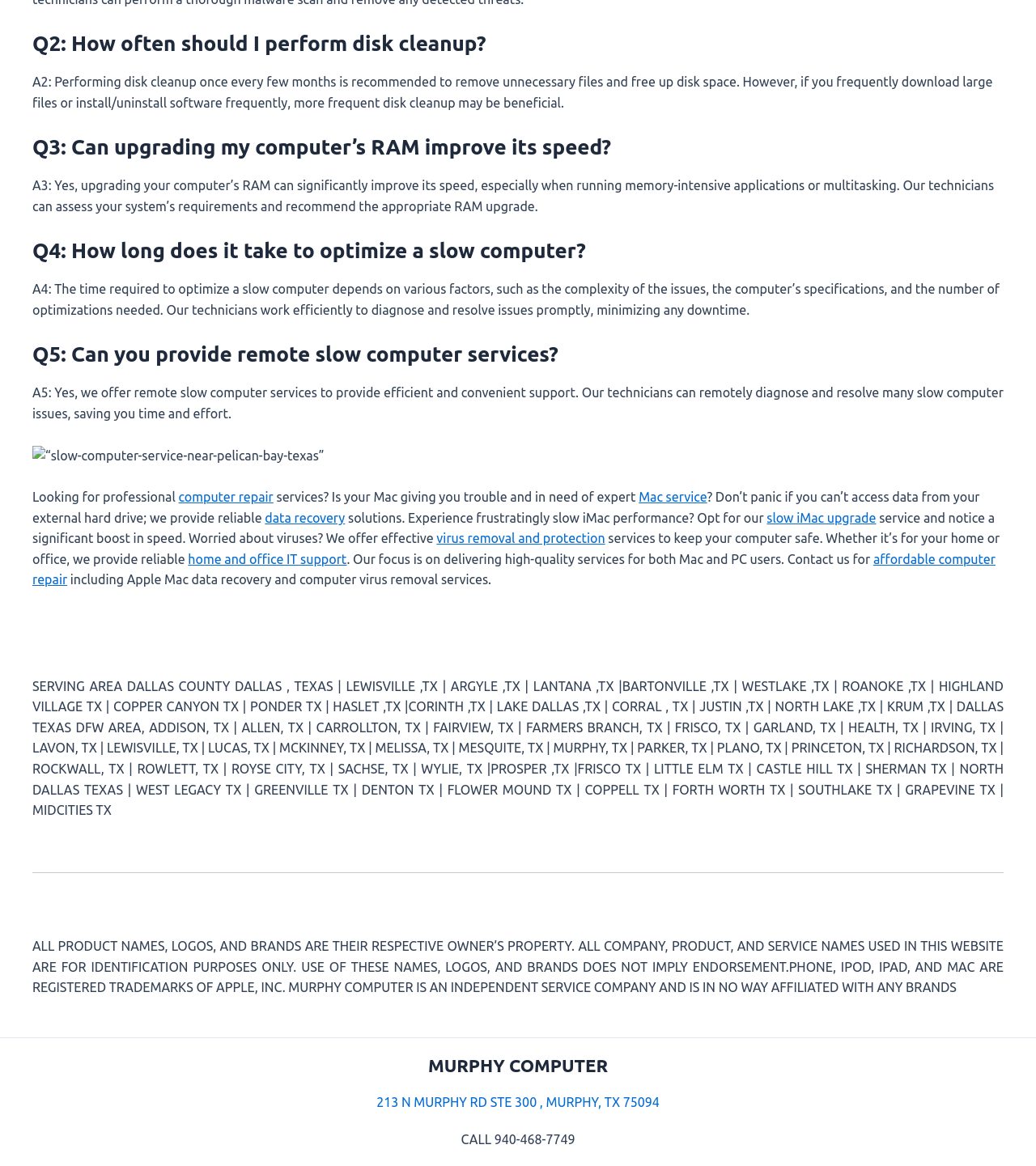What services does Murphy Computer offer?
Based on the visual content, answer with a single word or a brief phrase.

Computer repair, data recovery, etc.